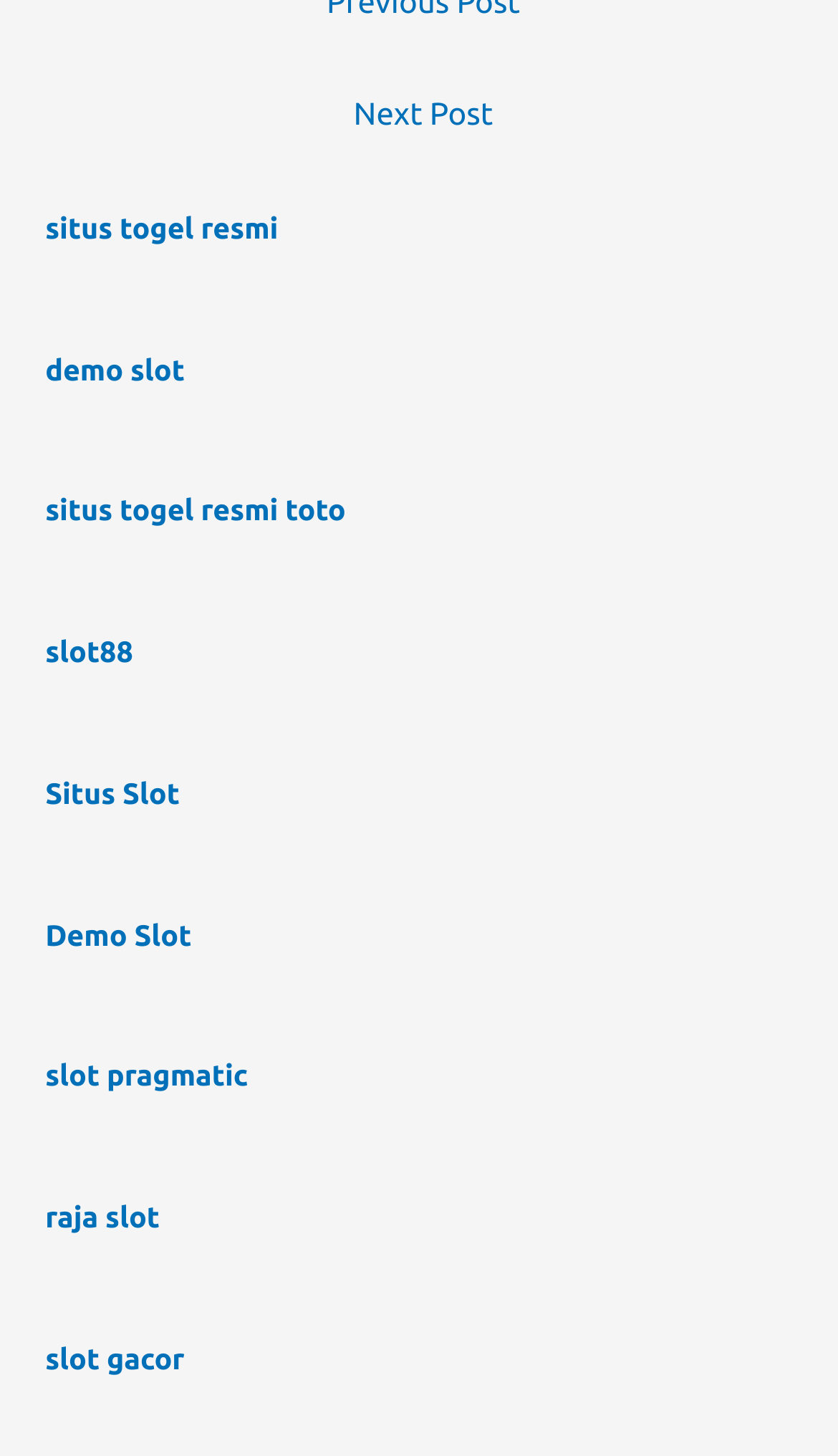Please give a concise answer to this question using a single word or phrase: 
Are all links located at the same vertical position?

No